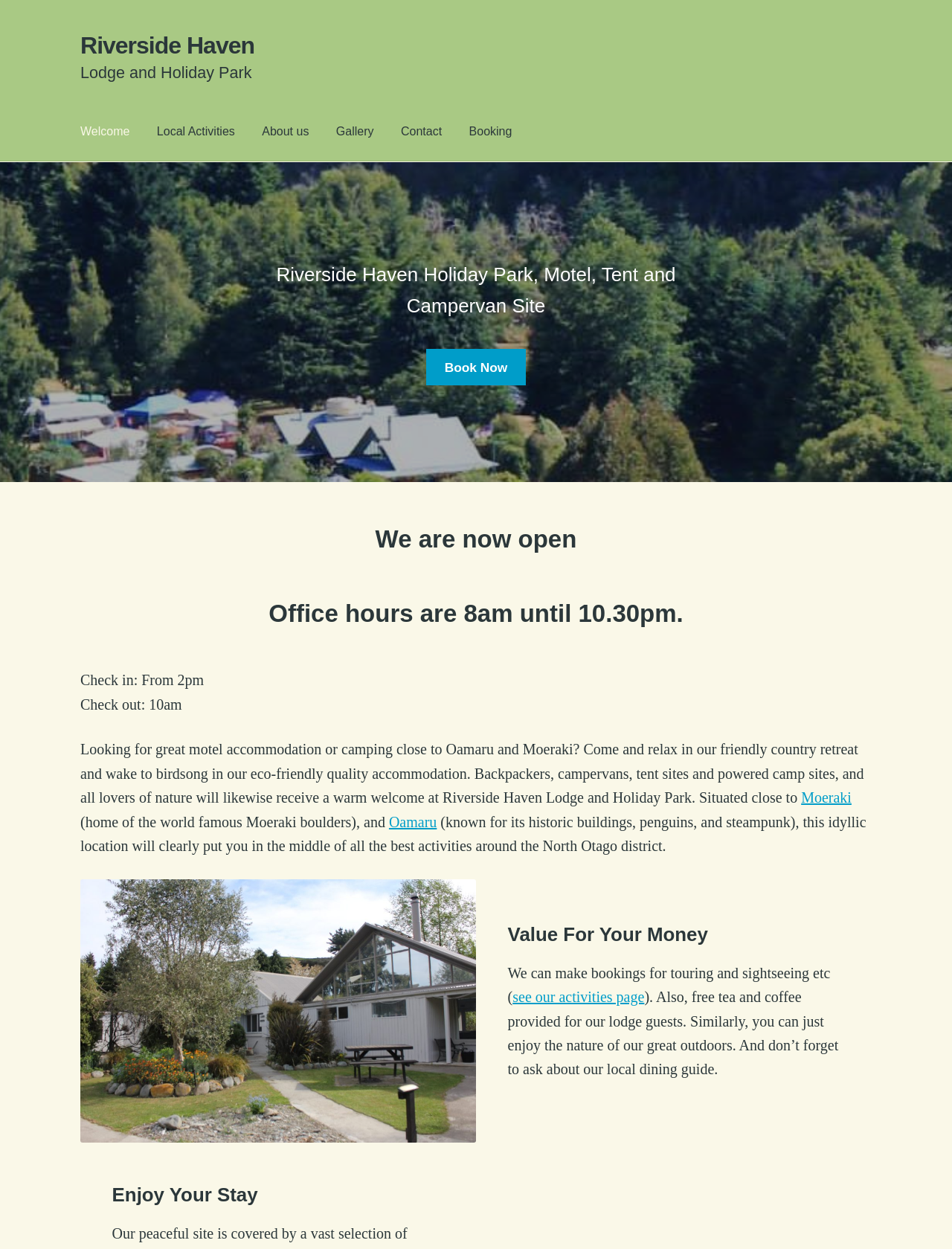Using the provided description Moeraki, find the bounding box coordinates for the UI element. Provide the coordinates in (top-left x, top-left y, bottom-right x, bottom-right y) format, ensuring all values are between 0 and 1.

[0.842, 0.632, 0.894, 0.645]